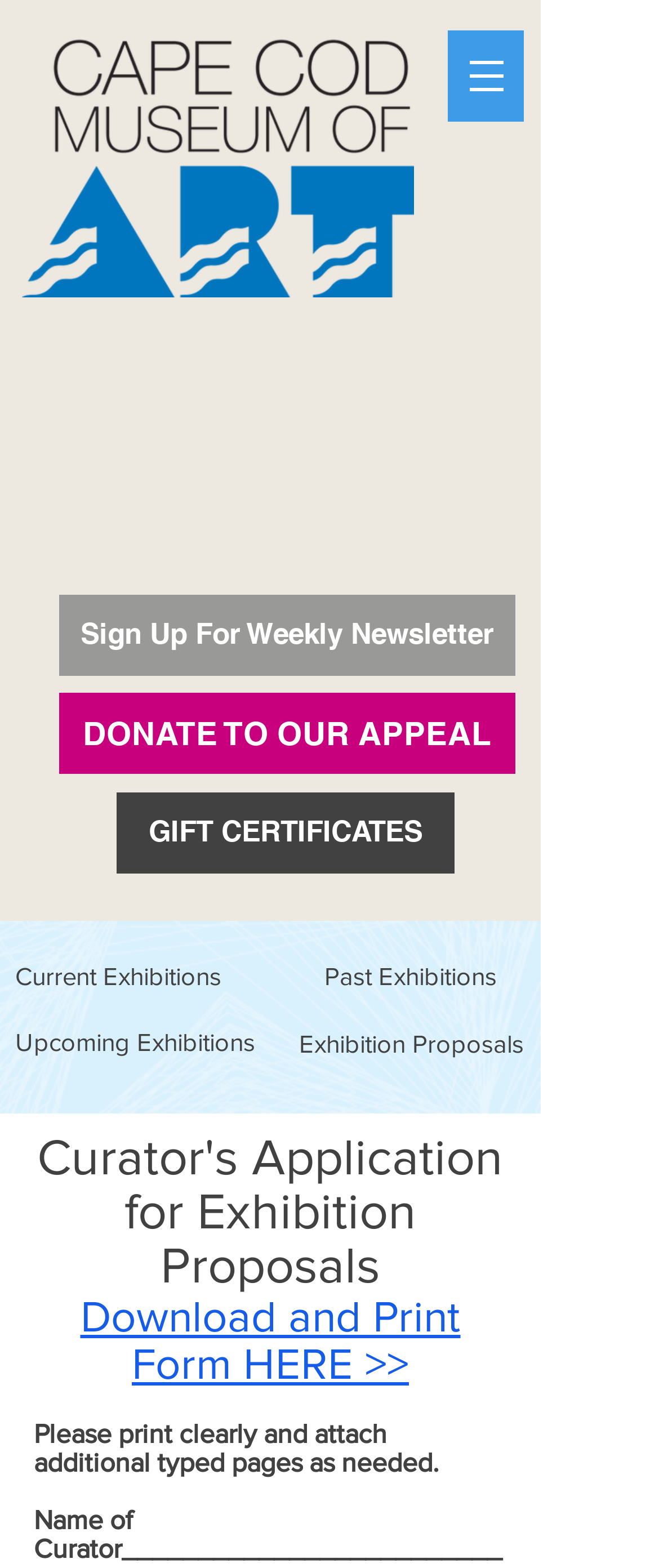Identify the bounding box coordinates of the element that should be clicked to fulfill this task: "Open the site navigation menu". The coordinates should be provided as four float numbers between 0 and 1, i.e., [left, top, right, bottom].

[0.679, 0.019, 0.795, 0.078]